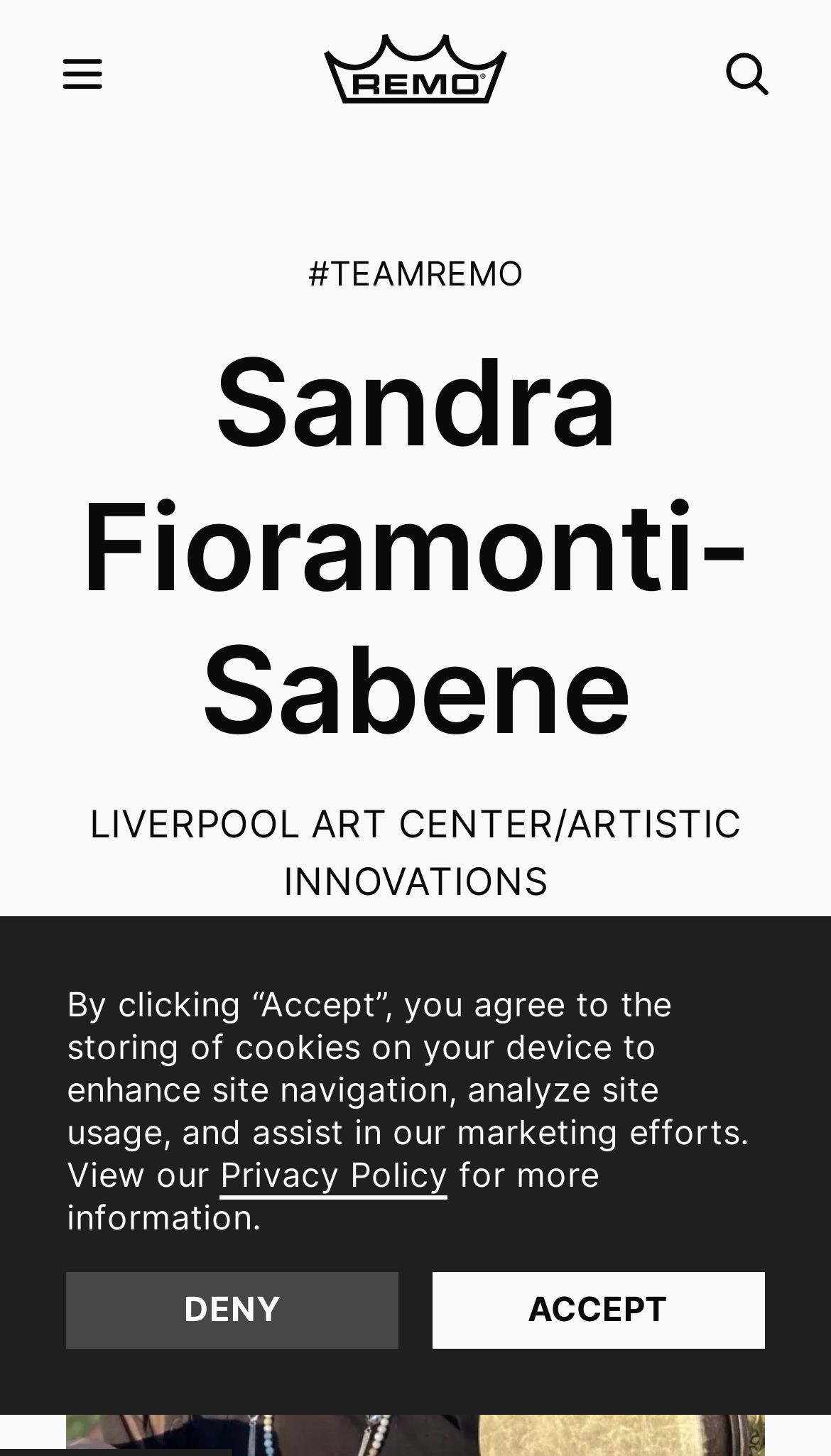Using the elements shown in the image, answer the question comprehensively: What is the text on the image at the top left?

I found an image element with bounding box coordinates [0.39, 0.024, 0.61, 0.072] and the text 'Remo' associated with it, indicating that the image contains the text 'Remo'.